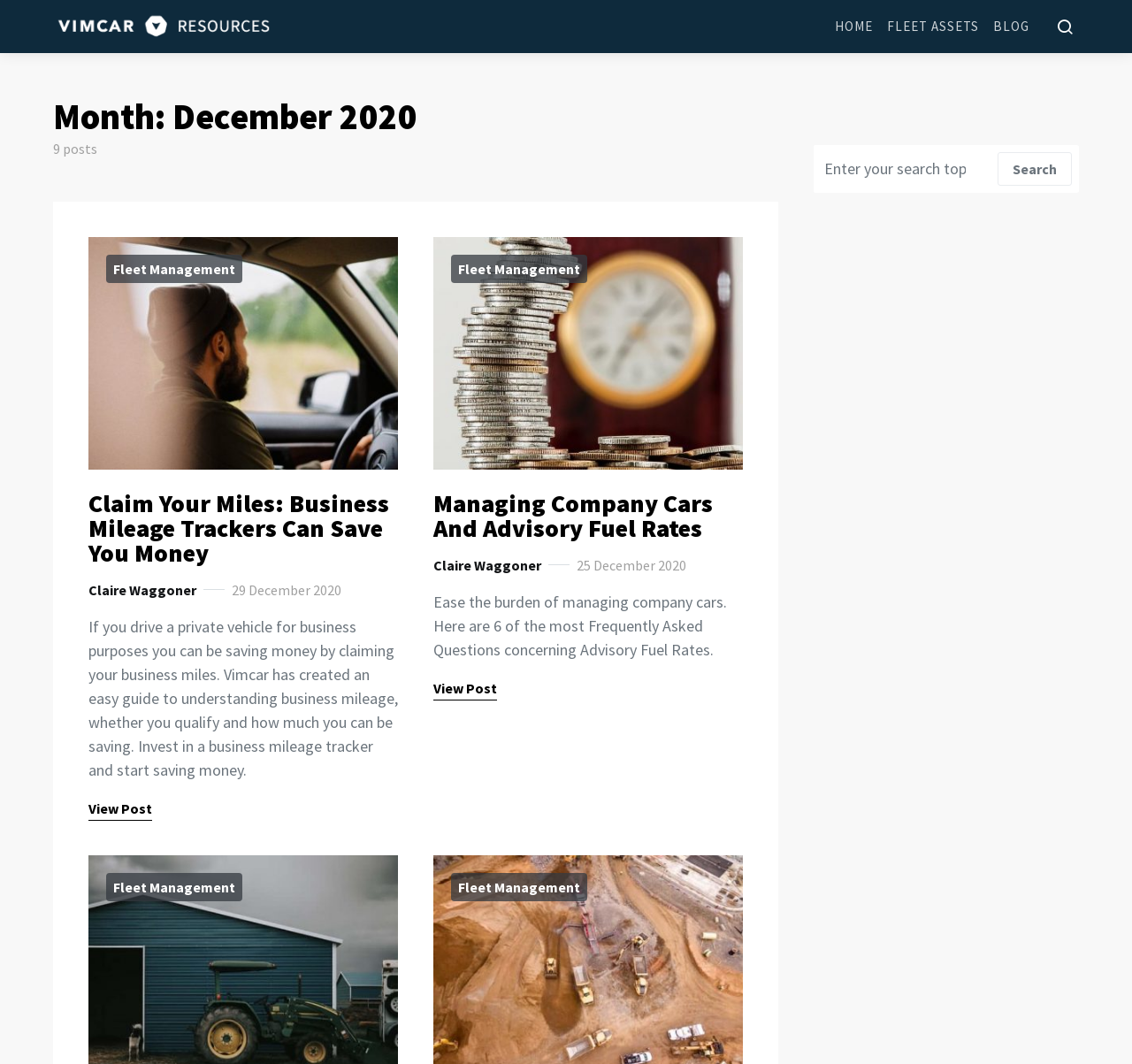What is the topic of the first article?
Offer a detailed and full explanation in response to the question.

I looked at the heading element inside the first article element, and it says 'Claim Your Miles: Business Mileage Trackers Can Save You Money', so the topic of the first article is business mileage trackers.